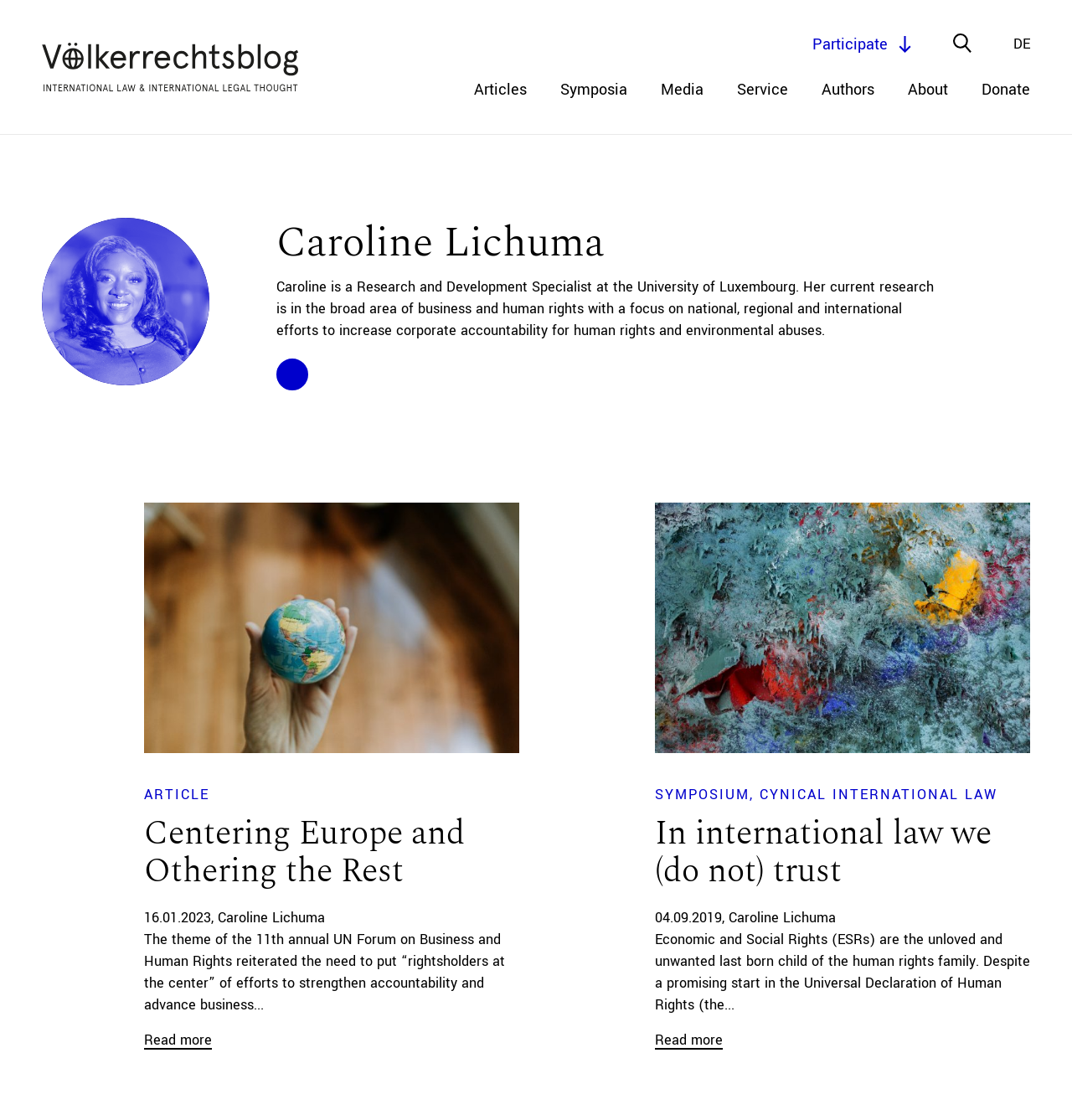What is the title of the first article?
Please look at the screenshot and answer using one word or phrase.

Centering Europe and Othering the Rest